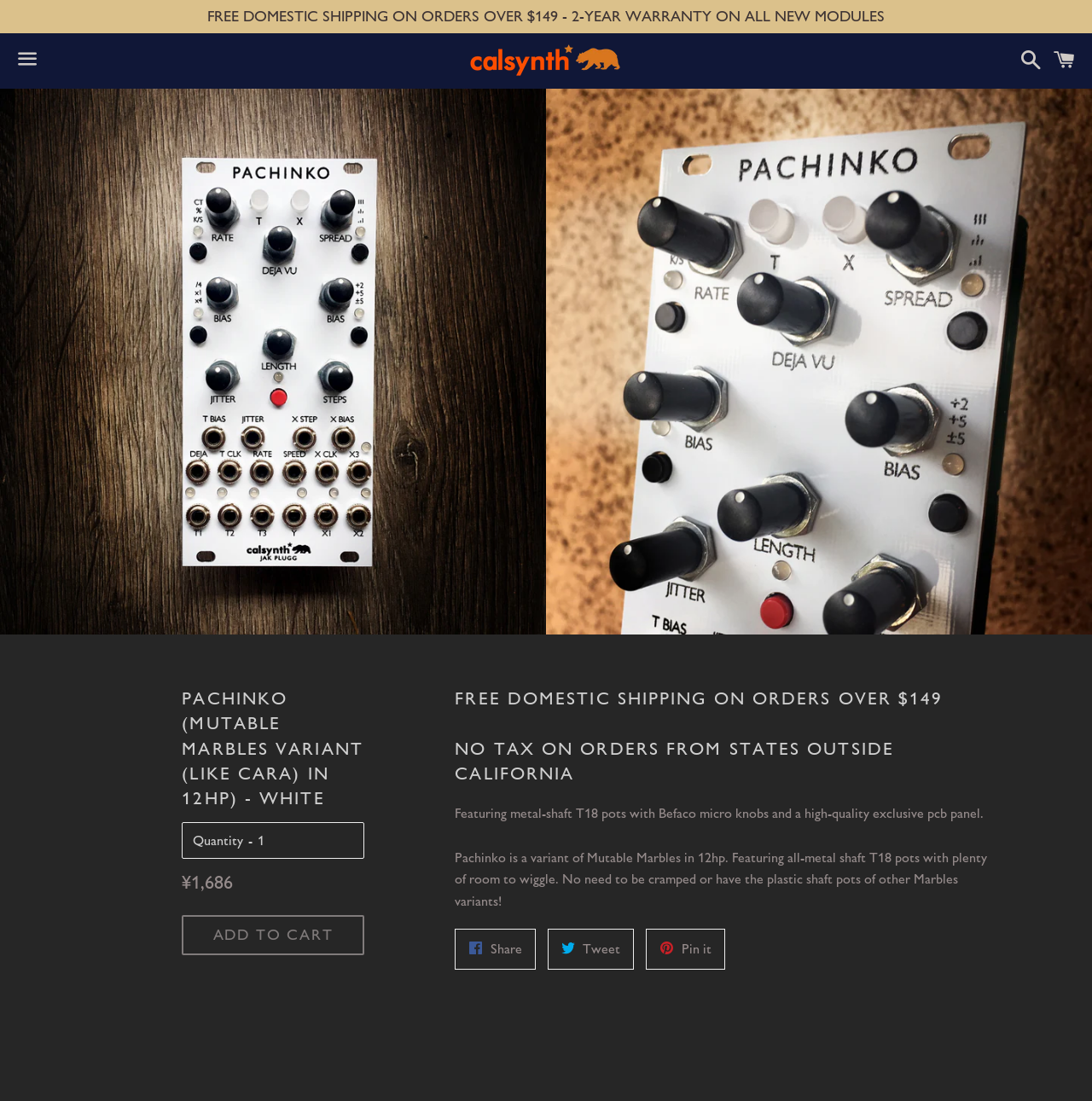Given the webpage screenshot and the description, determine the bounding box coordinates (top-left x, top-left y, bottom-right x, bottom-right y) that define the location of the UI element matching this description: Add to cart

[0.167, 0.831, 0.333, 0.867]